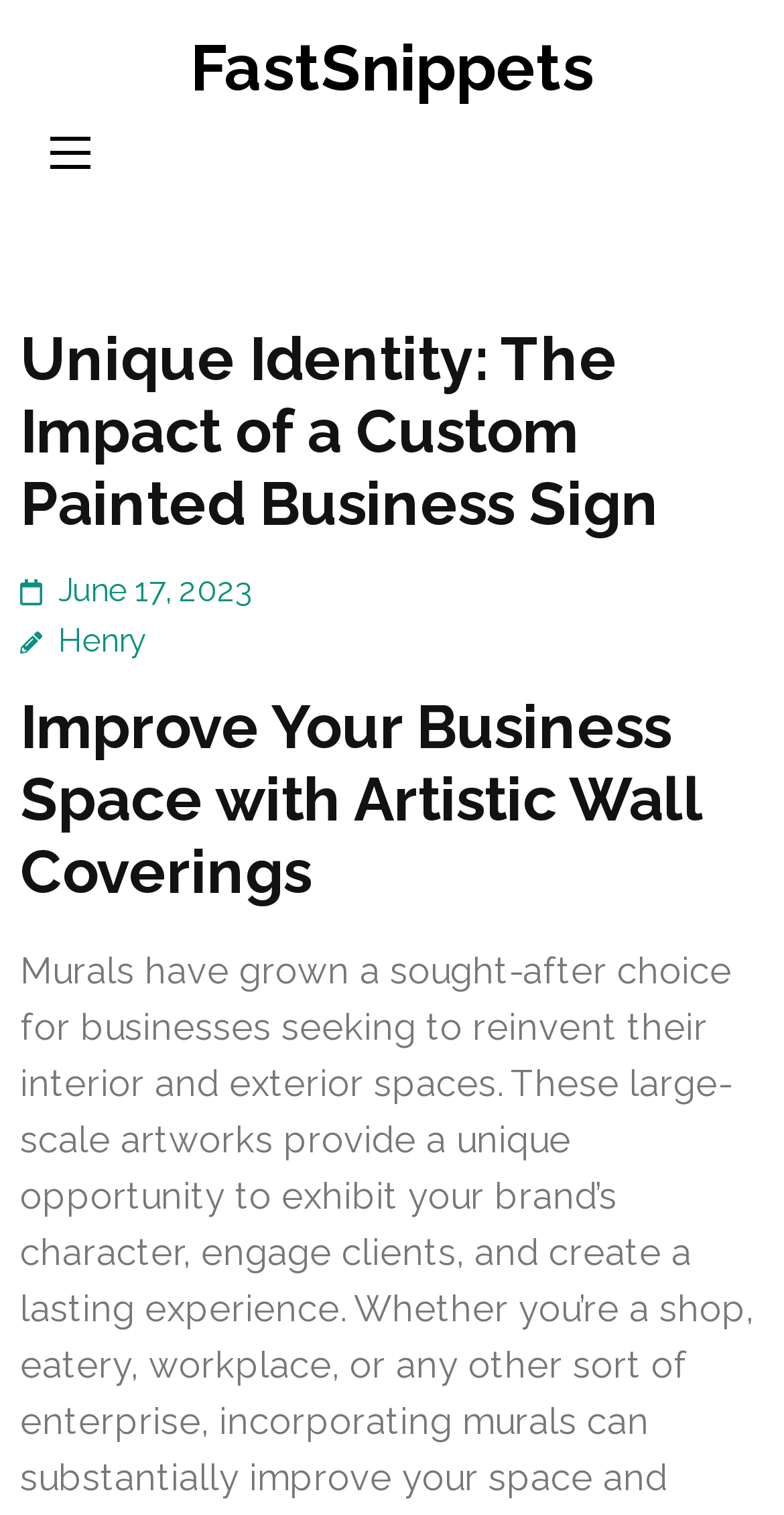Given the following UI element description: "June 17, 2023", find the bounding box coordinates in the webpage screenshot.

[0.074, 0.377, 0.323, 0.402]